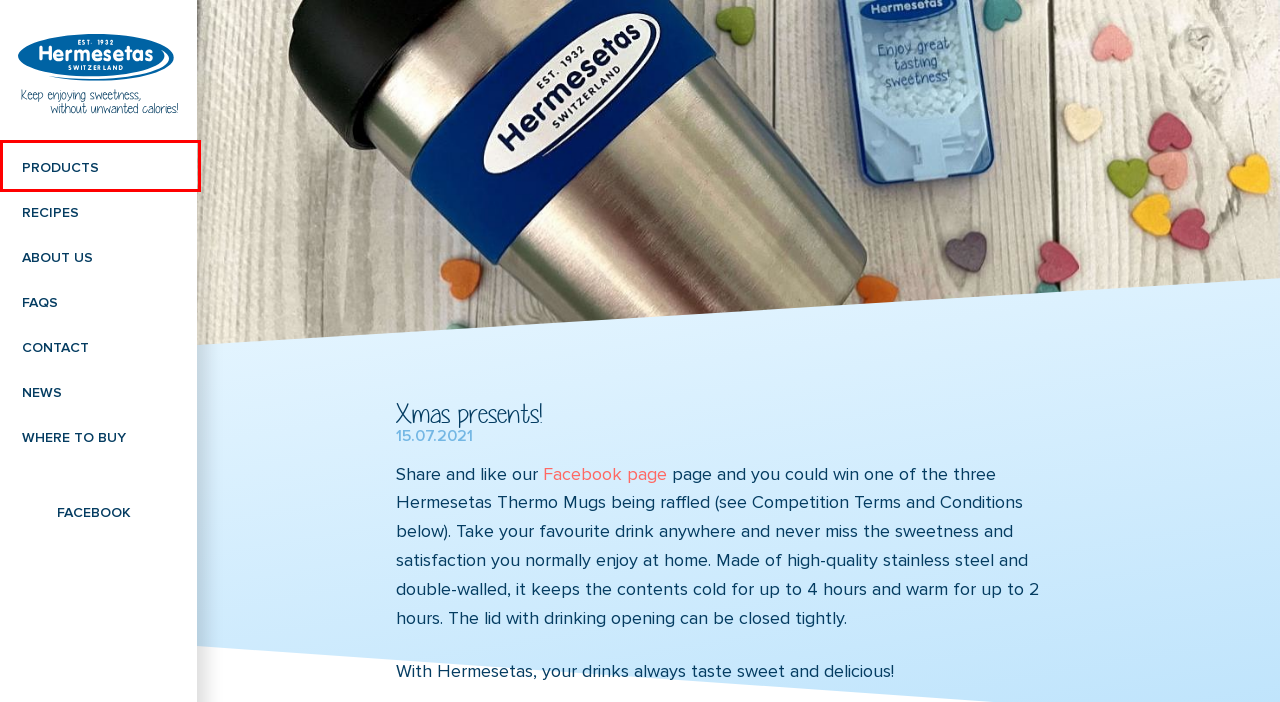Look at the screenshot of a webpage that includes a red bounding box around a UI element. Select the most appropriate webpage description that matches the page seen after clicking the highlighted element. Here are the candidates:
A. Hermesetas Sweeteners - HERMESETAS AU
B. Where to buy - HERMESETAS AU
C. News - HERMESETAS AU
D. Brands - HERMESETAS AU
E. FAQs - HERMESETAS AU
F. Contact - HERMESETAS AU
G. About us - HERMESETAS AU
H. Recipes - HERMESETAS AU

A